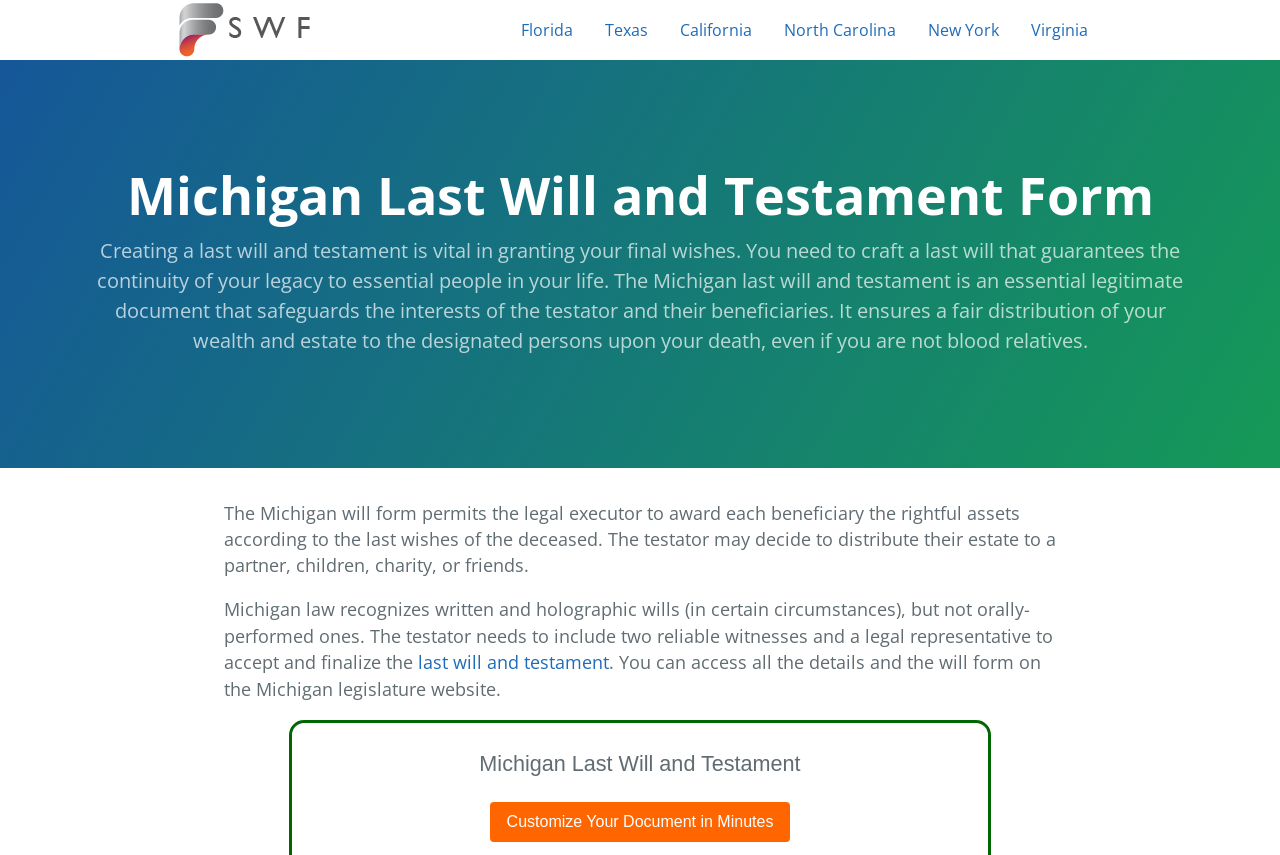What is the purpose of a Michigan last will and testament?
Look at the image and answer the question with a single word or phrase.

Distribute property and wealth